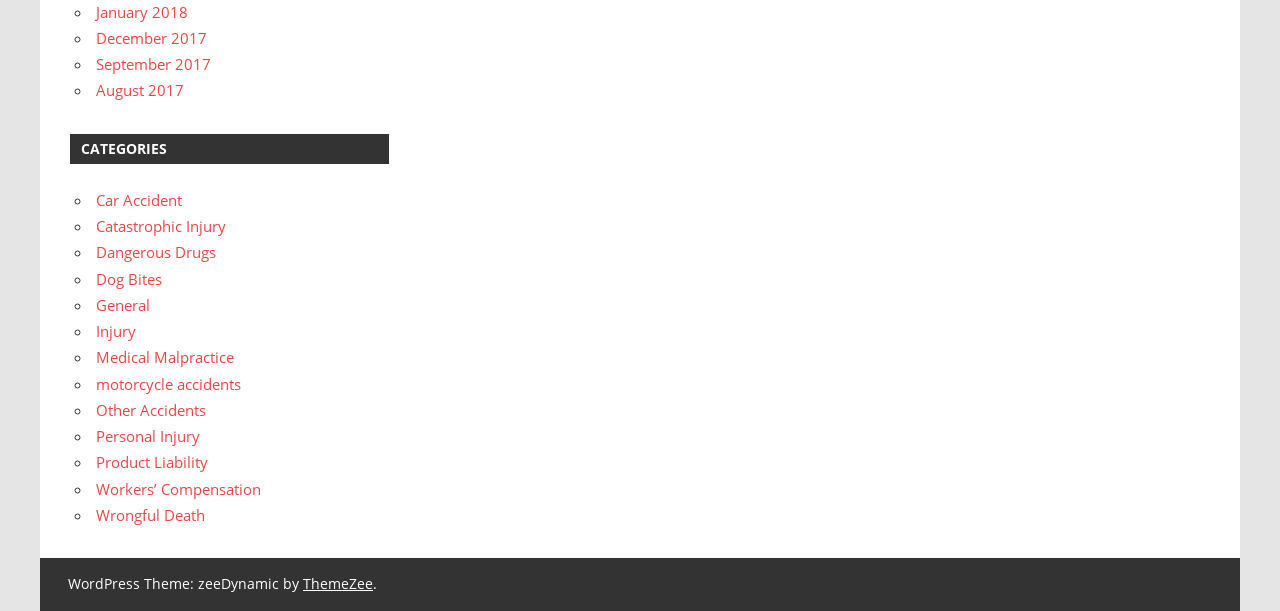What are the categories listed on this webpage?
Look at the image and provide a short answer using one word or a phrase.

Accident and injury types